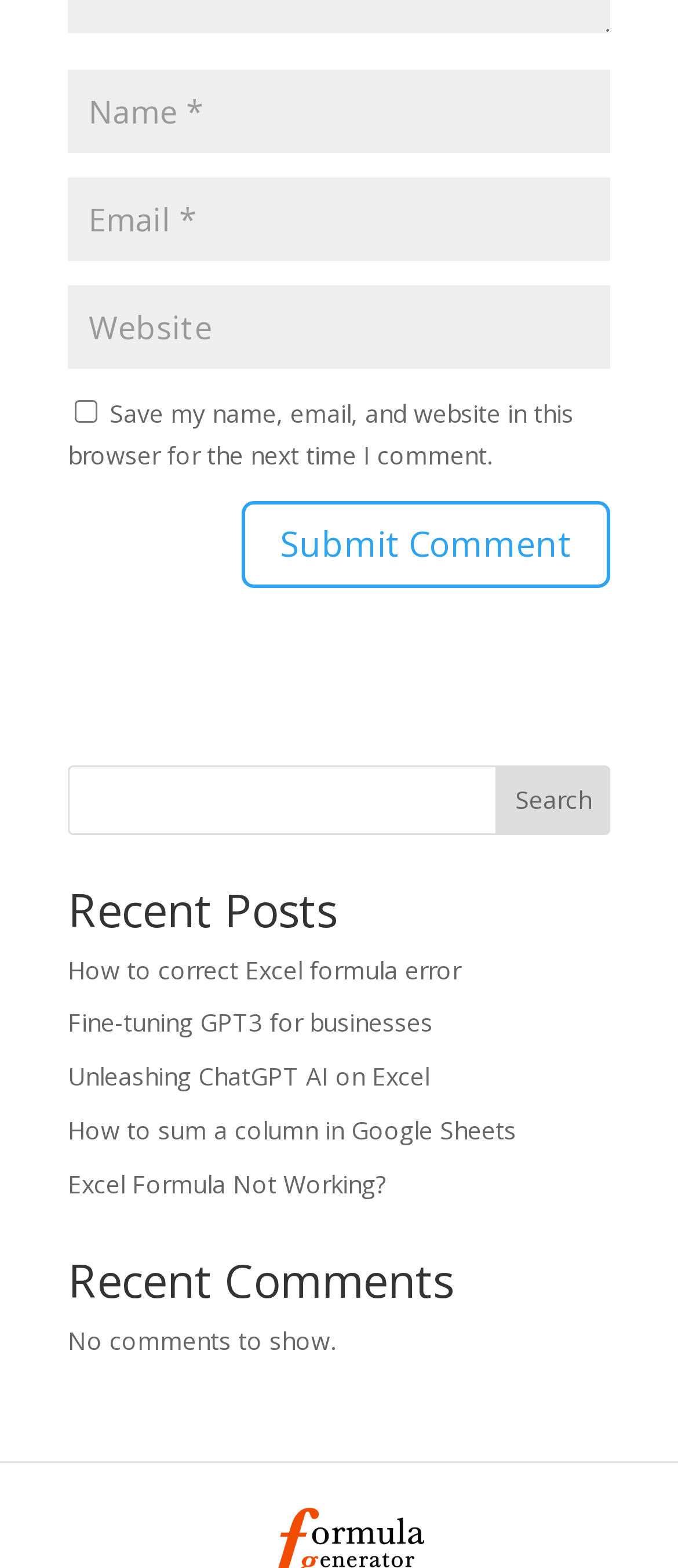What is the status of recent comments?
Please provide a single word or phrase as your answer based on the screenshot.

No comments